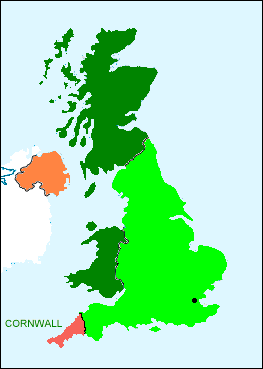Generate a complete and detailed caption for the image.

The image depicts a map of the United Kingdom, highlighting the region of Cornwall. Cornwall is prominently marked in a distinct light pink shade at the southwestern tip of England, differentiating it from the surrounding areas, which are shaded in various greens. This visual representation emphasizes Cornwall's unique geographic position, being almost an island due to the sea that surrounds it on three sides. The label "CORNWALL" is clearly displayed in capital letters near the bottom left, further identifying this picturesque and historically rich area. This map serves as a useful tool for understanding Cornwall's location within the broader context of the UK, which is often celebrated for its natural beauty and cultural heritage, appealing to both tourists and locals alike.